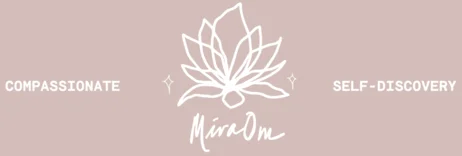What phrase is written to the right of the lotus flower?
Answer the question with a single word or phrase, referring to the image.

SELF-DISCOVERY